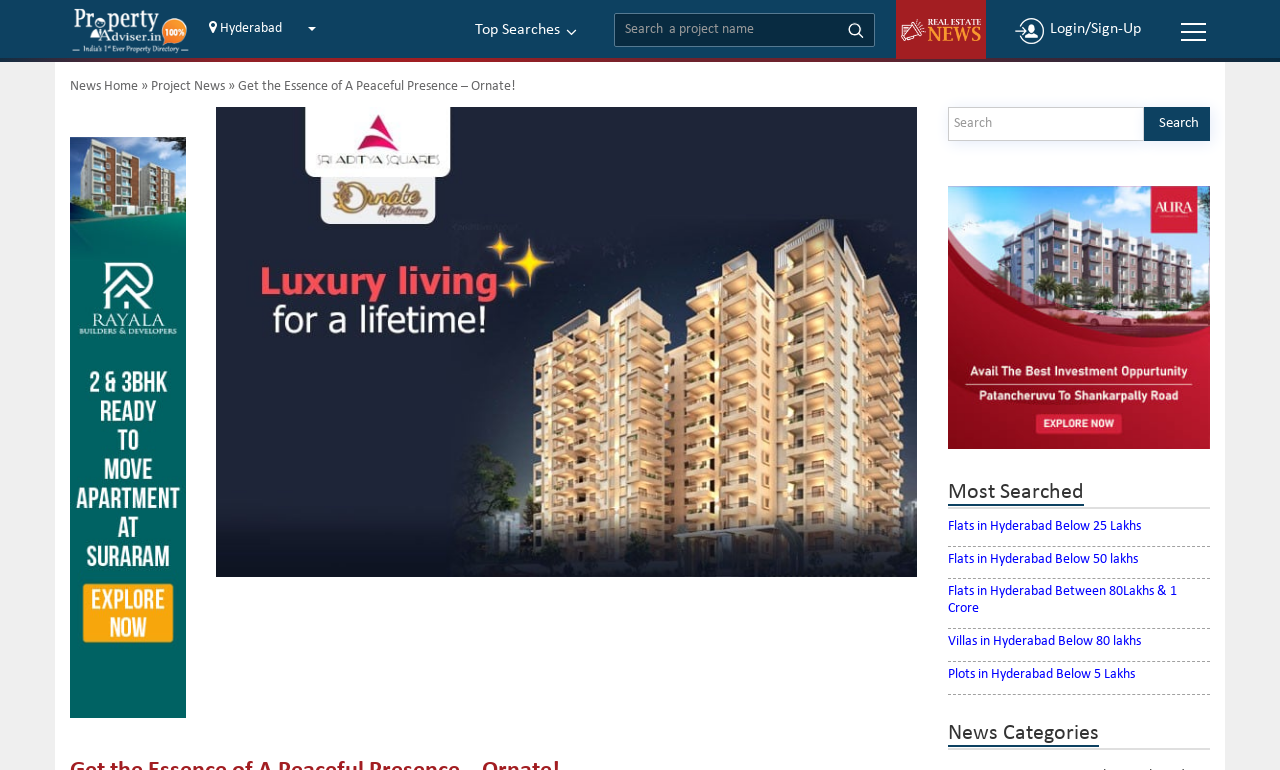Find the bounding box coordinates of the area that needs to be clicked in order to achieve the following instruction: "Read about the Maryland Center for the Book". The coordinates should be specified as four float numbers between 0 and 1, i.e., [left, top, right, bottom].

None